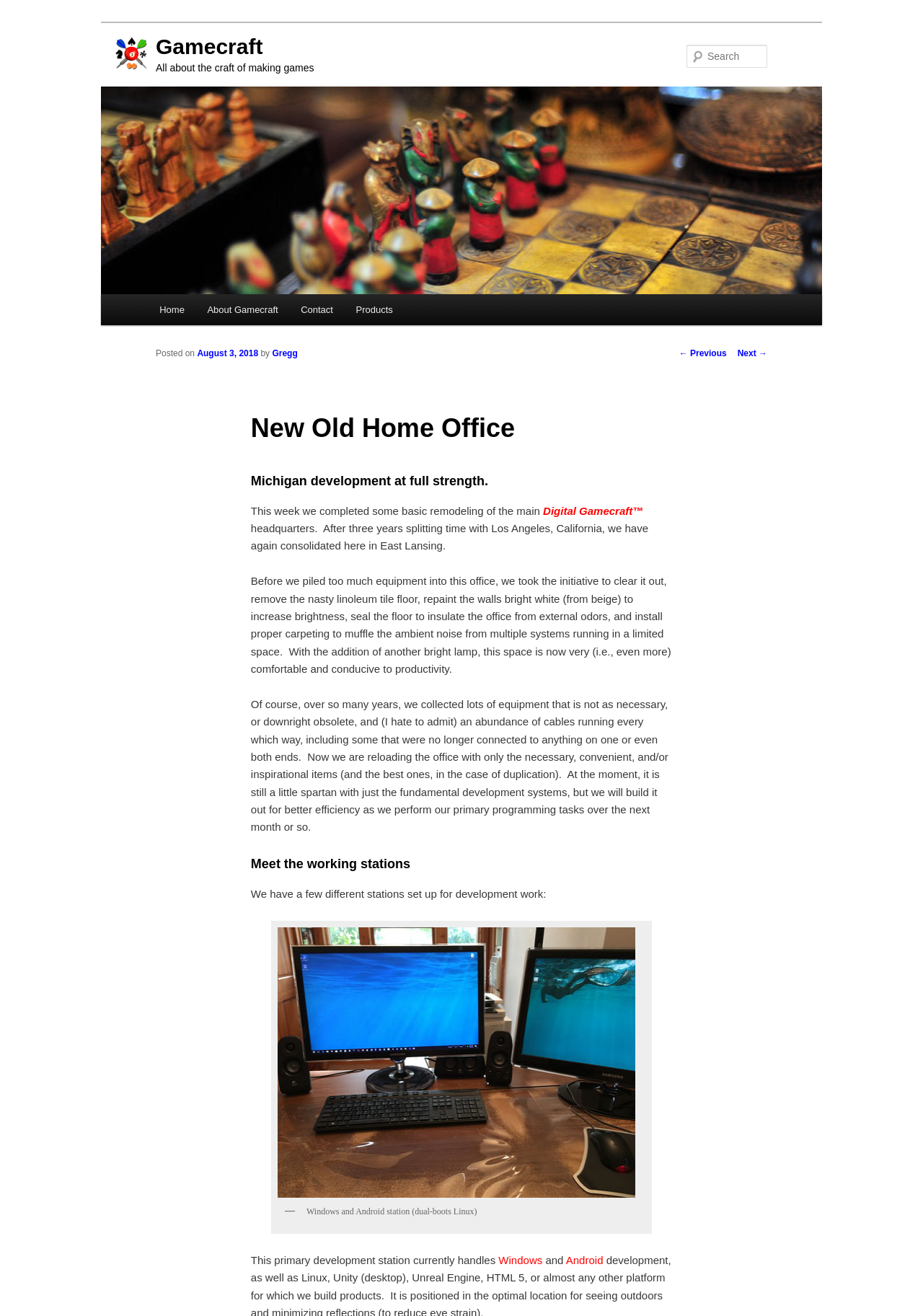Determine the bounding box of the UI component based on this description: "Properties Privacy Notice". The bounding box coordinates should be four float values between 0 and 1, i.e., [left, top, right, bottom].

None